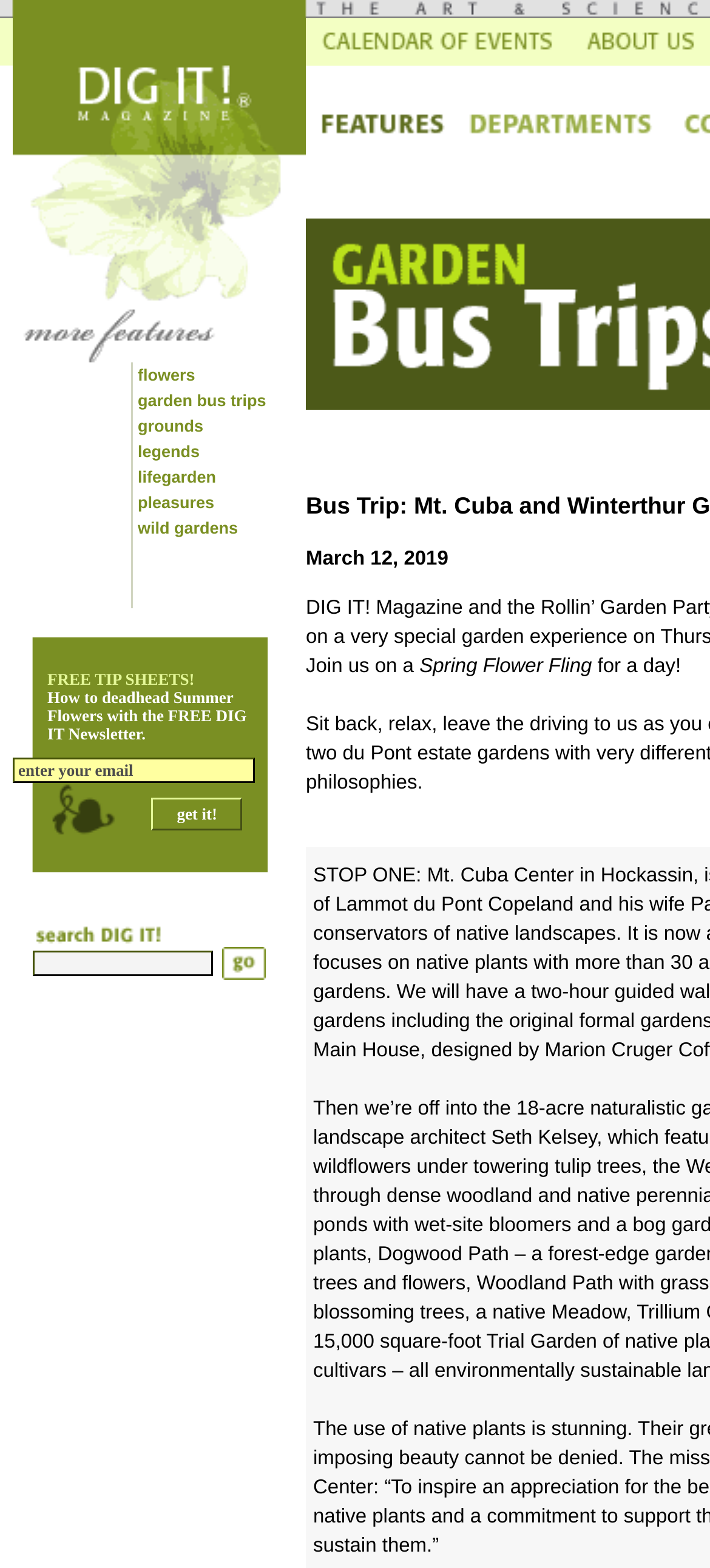Analyze and describe the webpage in a detailed narrative.

This webpage appears to be promoting a bus trip to Mt. Cuba Center and Winterthur Garden Museum and Library on May 2 from Scranton, PA. 

At the top of the page, there is a link and a table with an image and a grid cell containing several links to different topics related to gardens, such as "flowers", "garden bus trips", "grounds", "legends", "lifegarden", "pleasures", and "wild gardens". 

Below this table, there is a layout table with three rows. The first row contains an image and a cell with text "FREE TIP SHEETS! How to deadhead Summer Flowers with the FREE DIG IT Newsletter." The second row has a text box for entering an email address and a button to submit it. The third row has an image and a cell with a button labeled "get it!".

Further down the page, there is another layout table with two rows. The first row is empty, and the second row has a text box and a button labeled "go". 

At the bottom of the page, there are three layout tables with links and images. The first table has a link, the second table has a link and an image, and the third table has a link and an image. There are also two static text elements, one with the date "March 12, 2019" and another with the text "Spring Flower Fling for a day!".